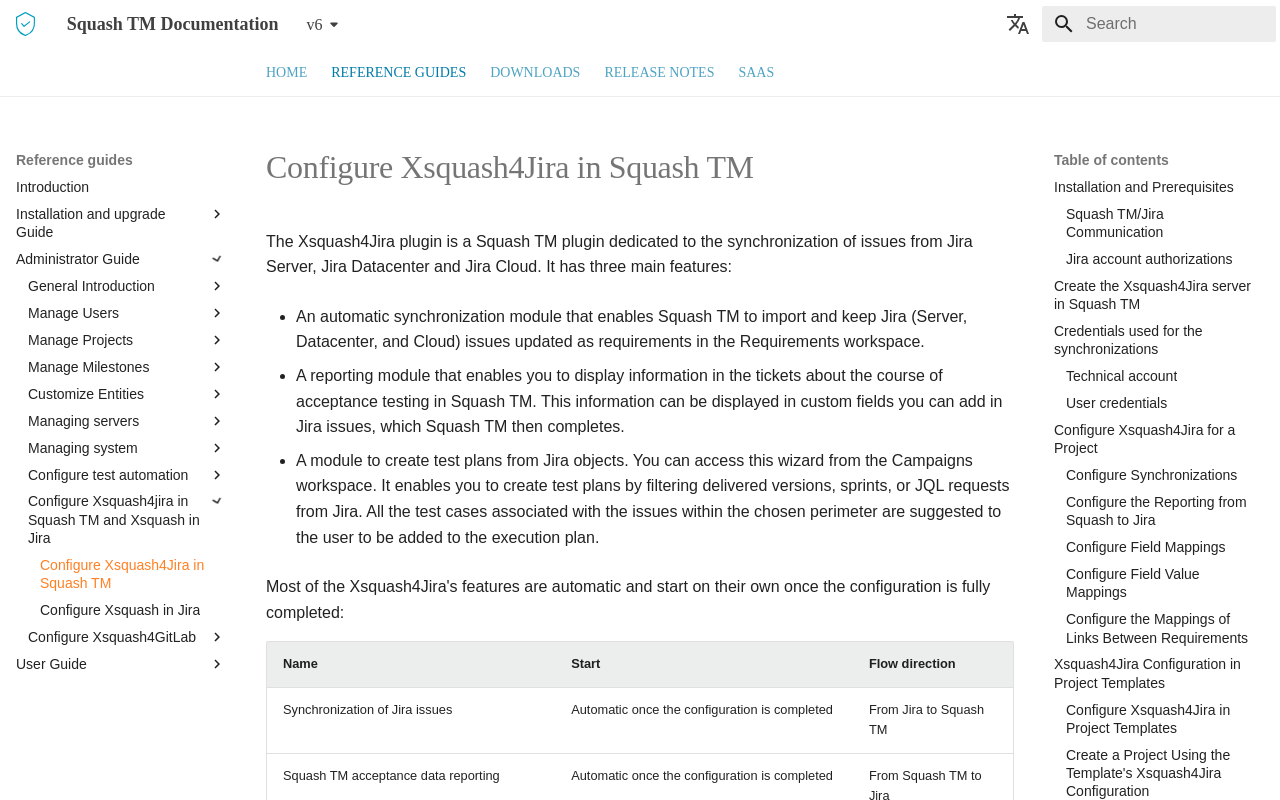Please locate the bounding box coordinates of the element that should be clicked to achieve the given instruction: "Select version".

[0.239, 0.02, 0.264, 0.042]